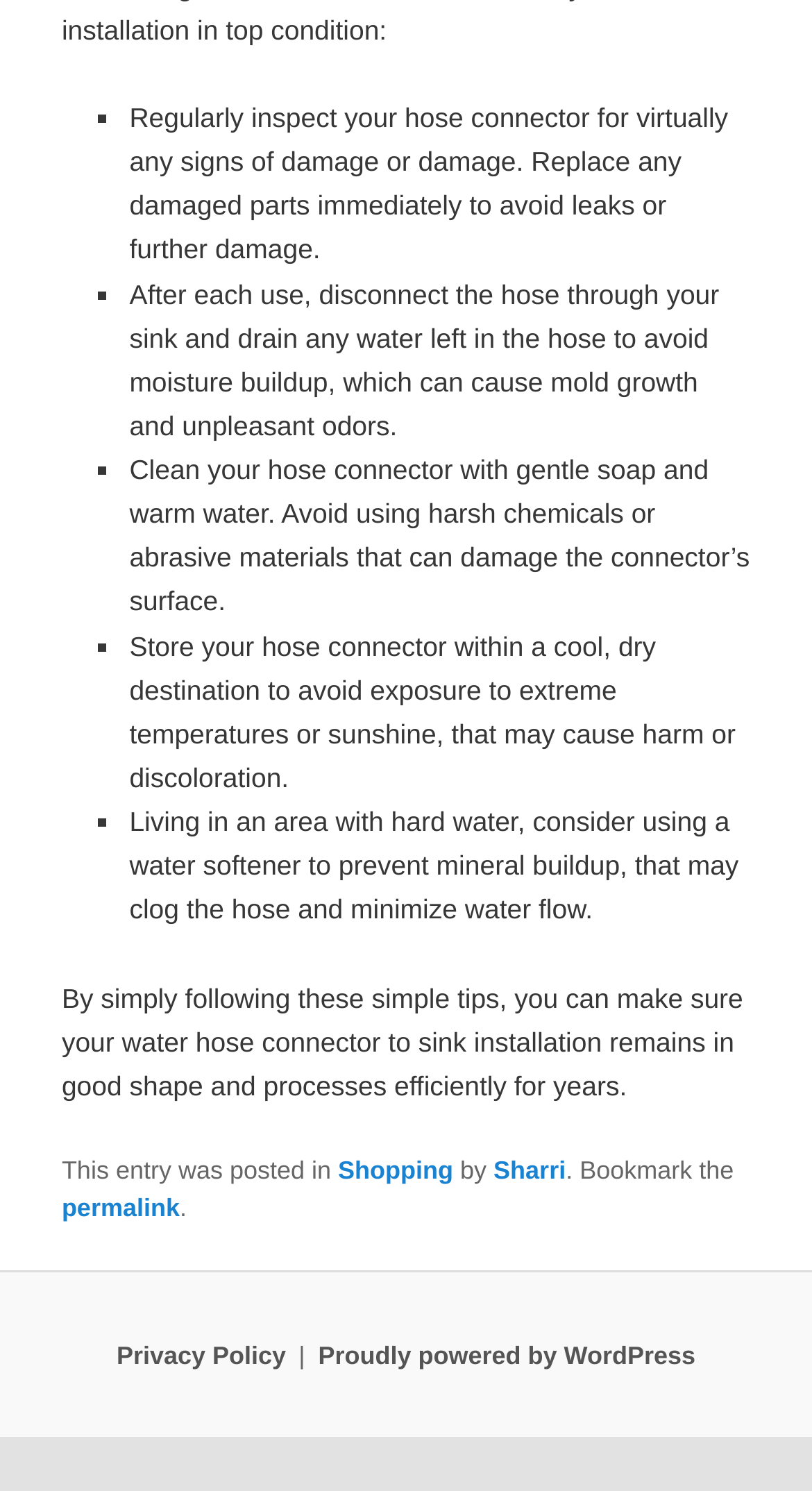What is the purpose of following the simple tips on the webpage?
Refer to the image and give a detailed response to the question.

The webpage states that by following the simple tips, you can make sure your water hose connector to sink installation remains in good shape and processes efficiently for years.